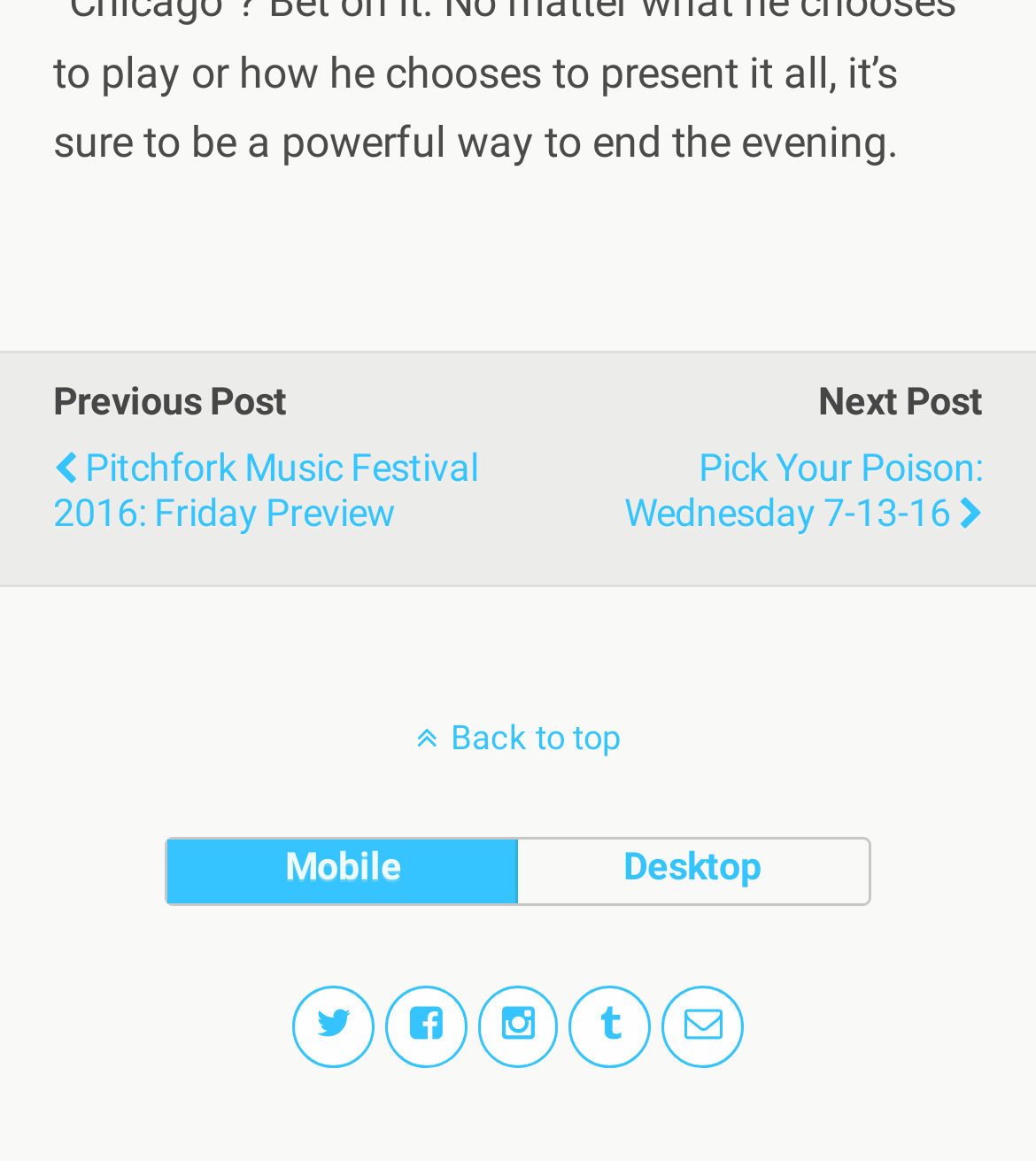How many social media links are there?
We need a detailed and exhaustive answer to the question. Please elaborate.

I counted the number of links with icons, which are typically used for social media, and found 5 links with icons.